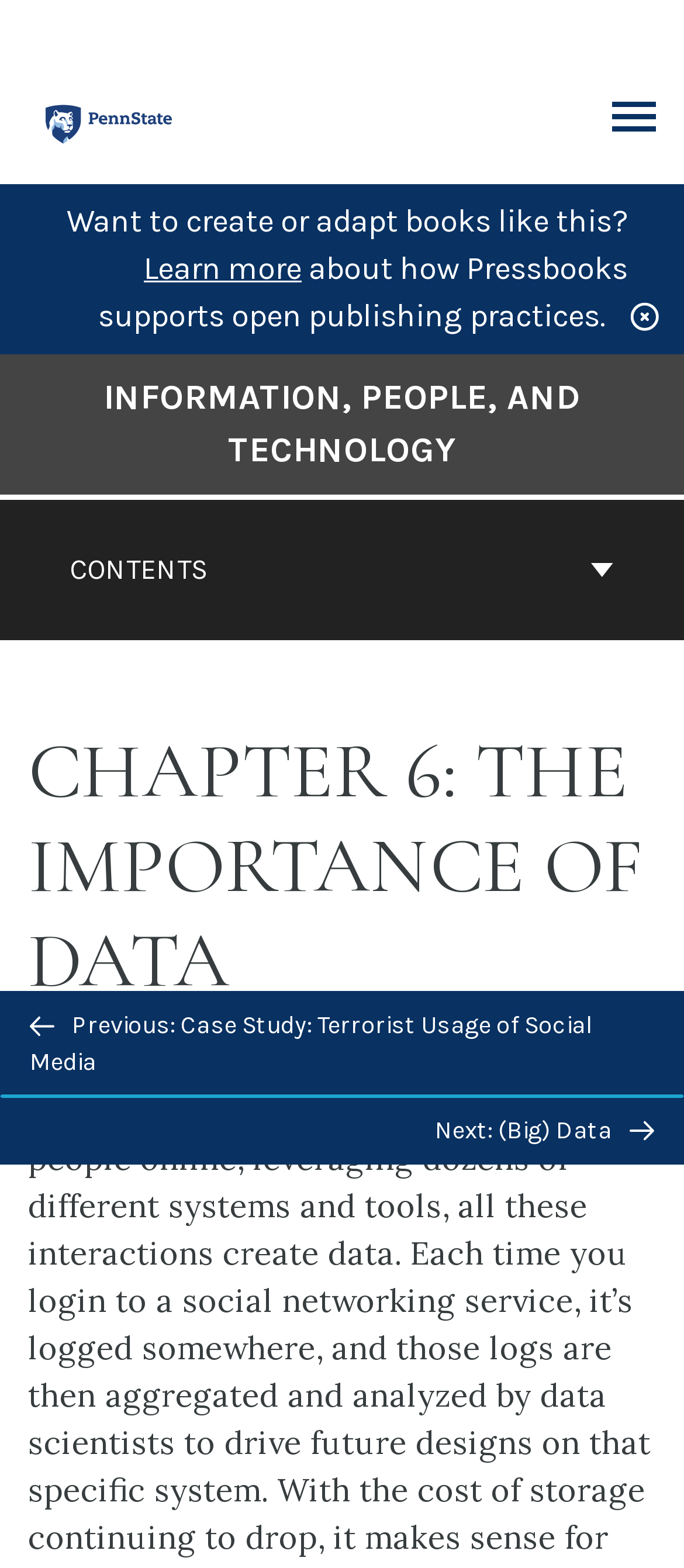What is the purpose of the 'Toggle Menu' link?
Answer the question with detailed information derived from the image.

The 'Toggle Menu' link is located at the top right corner of the webpage, and it is likely used to expand or collapse the menu, allowing users to navigate through the webpage more easily.